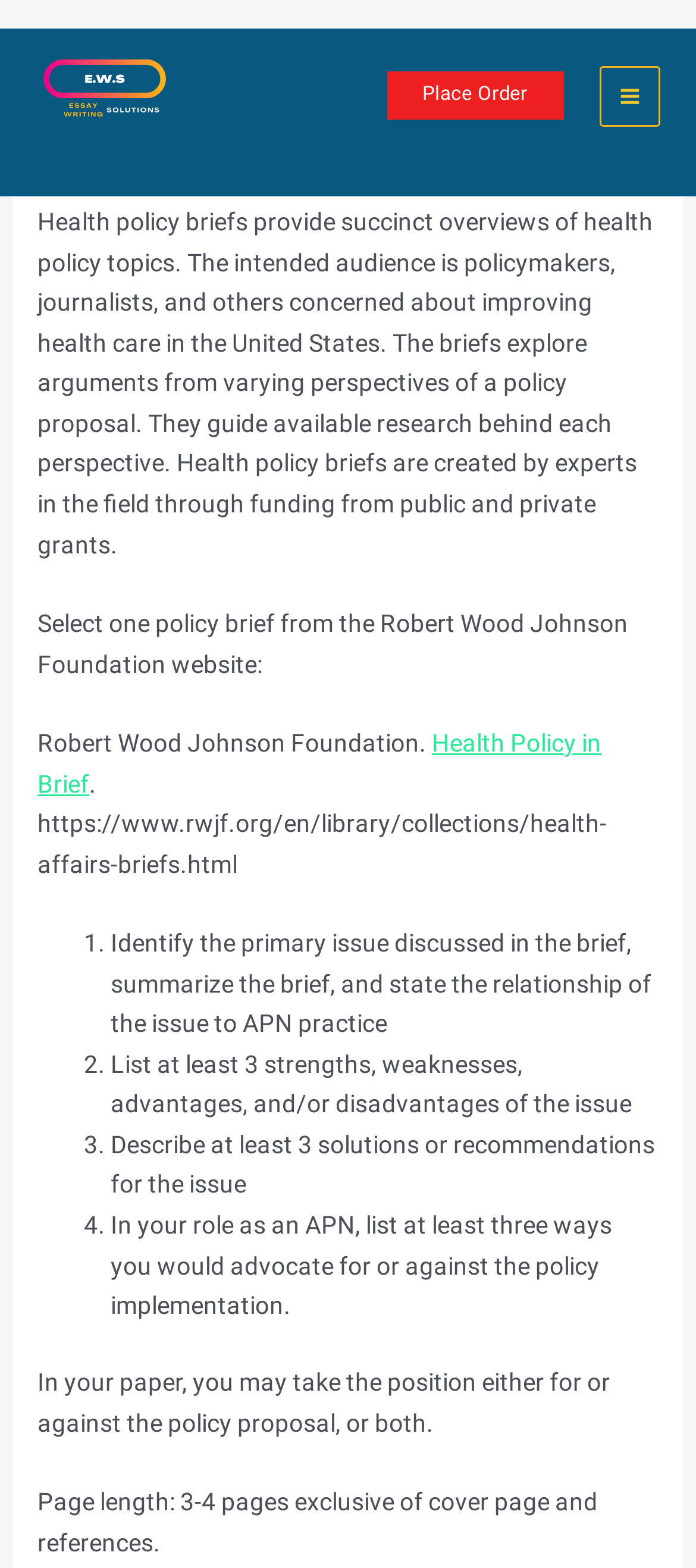Given the element description Main Menu, identify the bounding box coordinates for the UI element on the webpage screenshot. The format should be (top-left x, top-left y, bottom-right x, bottom-right y), with values between 0 and 1.

[0.86, 0.042, 0.949, 0.081]